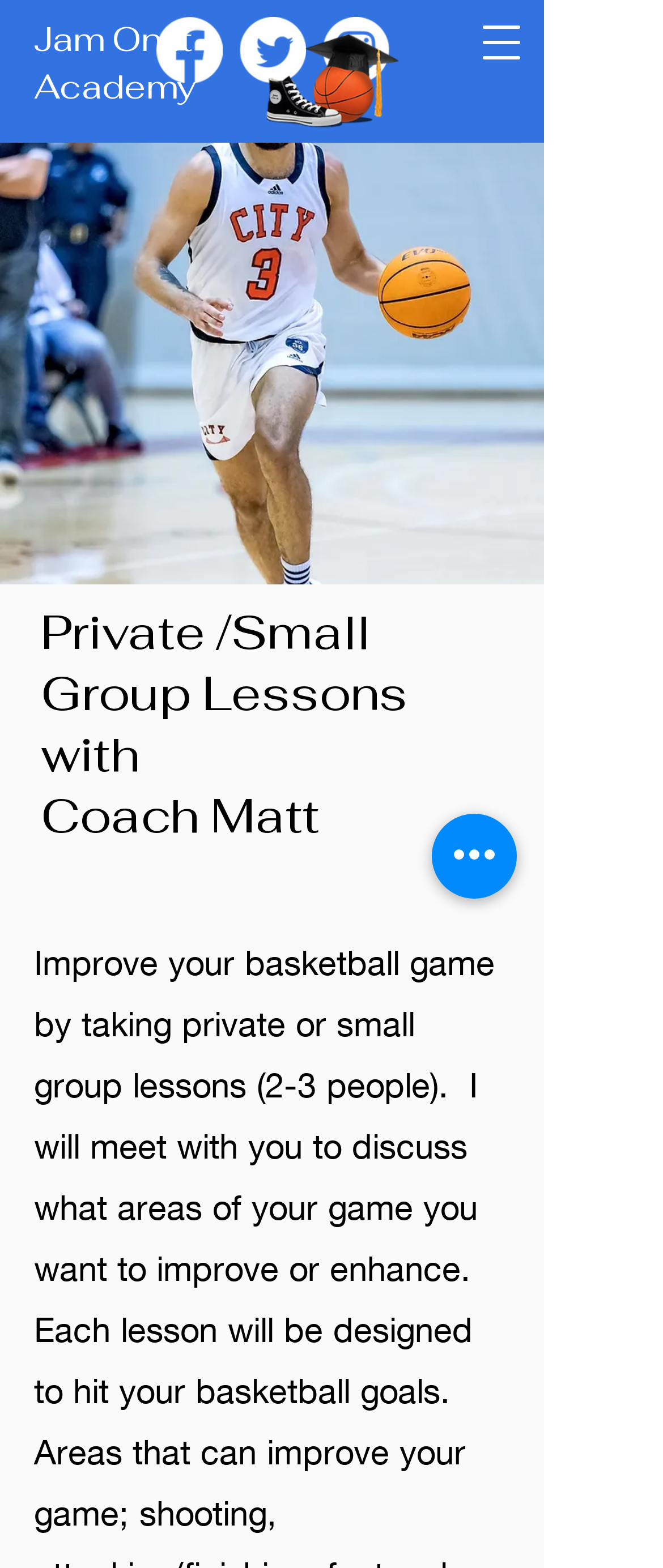Please provide a comprehensive answer to the question below using the information from the image: What is the name of the academy?

The name of the academy can be found in the top-left corner of the webpage, where it is written in a static text element.